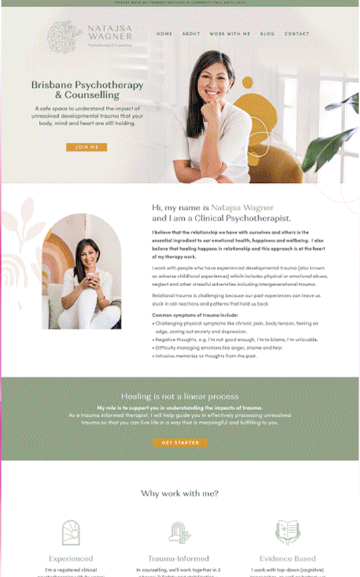Please examine the image and provide a detailed answer to the question: What is Natasja's approach to her clients?

Natasja is presented with a warm and inviting smile, which reflects her approachable and supportive nature, indicating that she builds genuine relationships with her clients to facilitate healing and self-understanding in their journey towards emotional wellness.